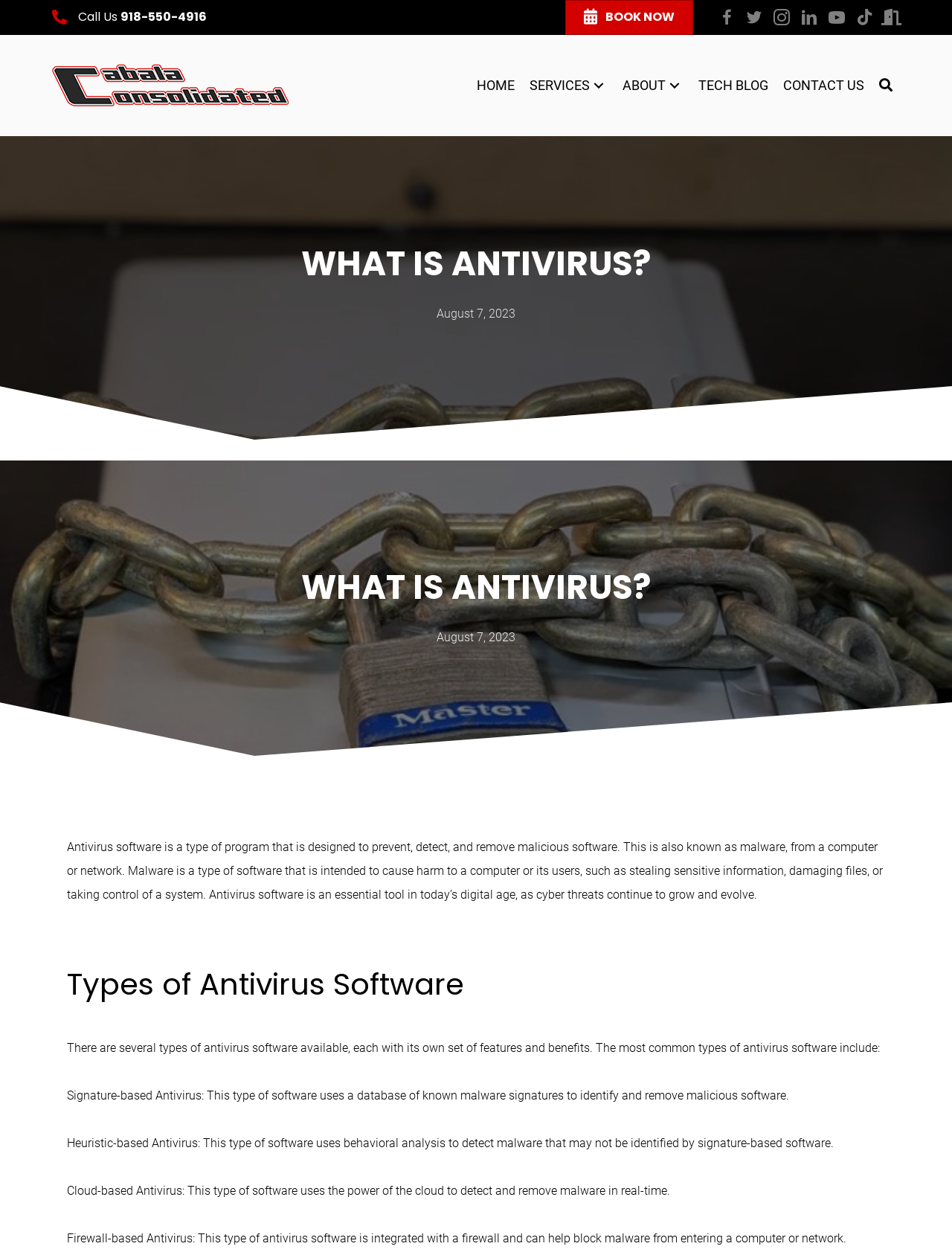Could you locate the bounding box coordinates for the section that should be clicked to accomplish this task: "Call us today".

[0.082, 0.004, 0.217, 0.023]